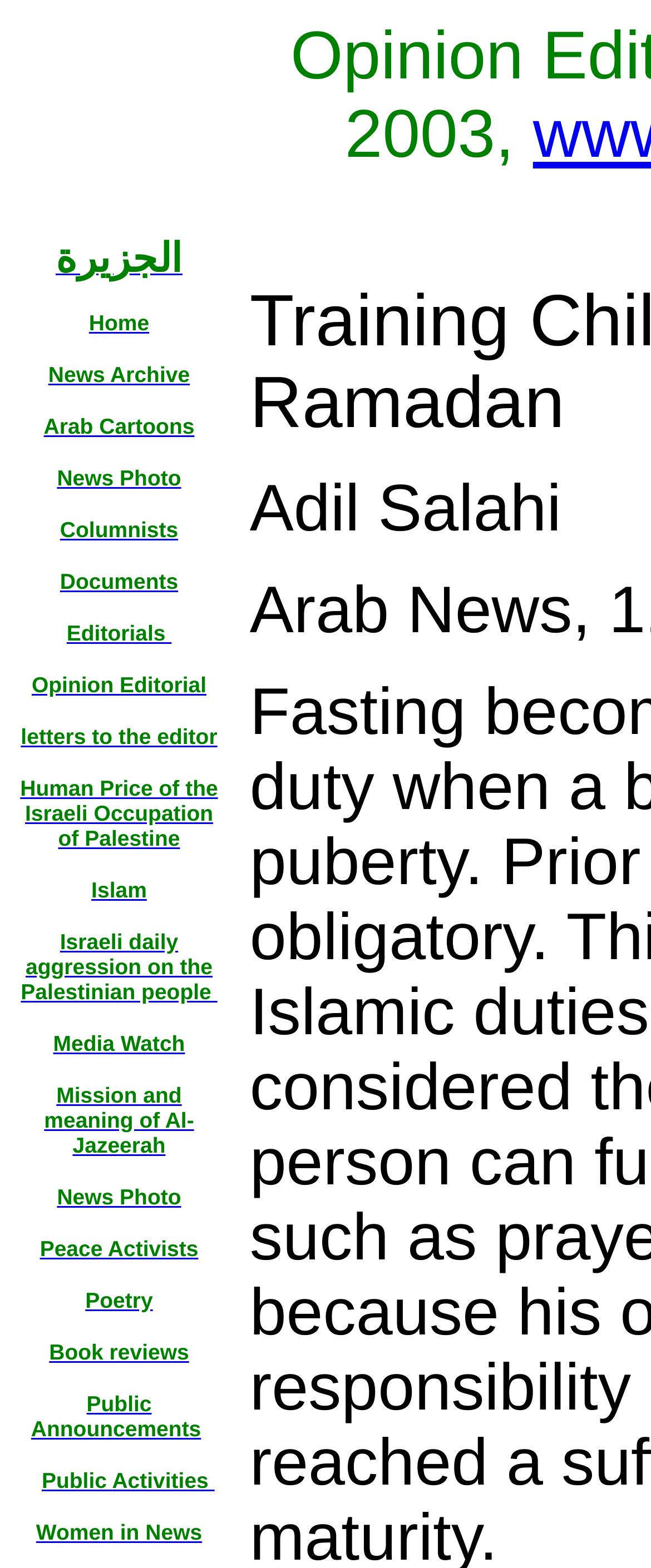Please identify the bounding box coordinates of the element that needs to be clicked to perform the following instruction: "Click on the link to Arab Cartoons".

[0.067, 0.263, 0.299, 0.281]